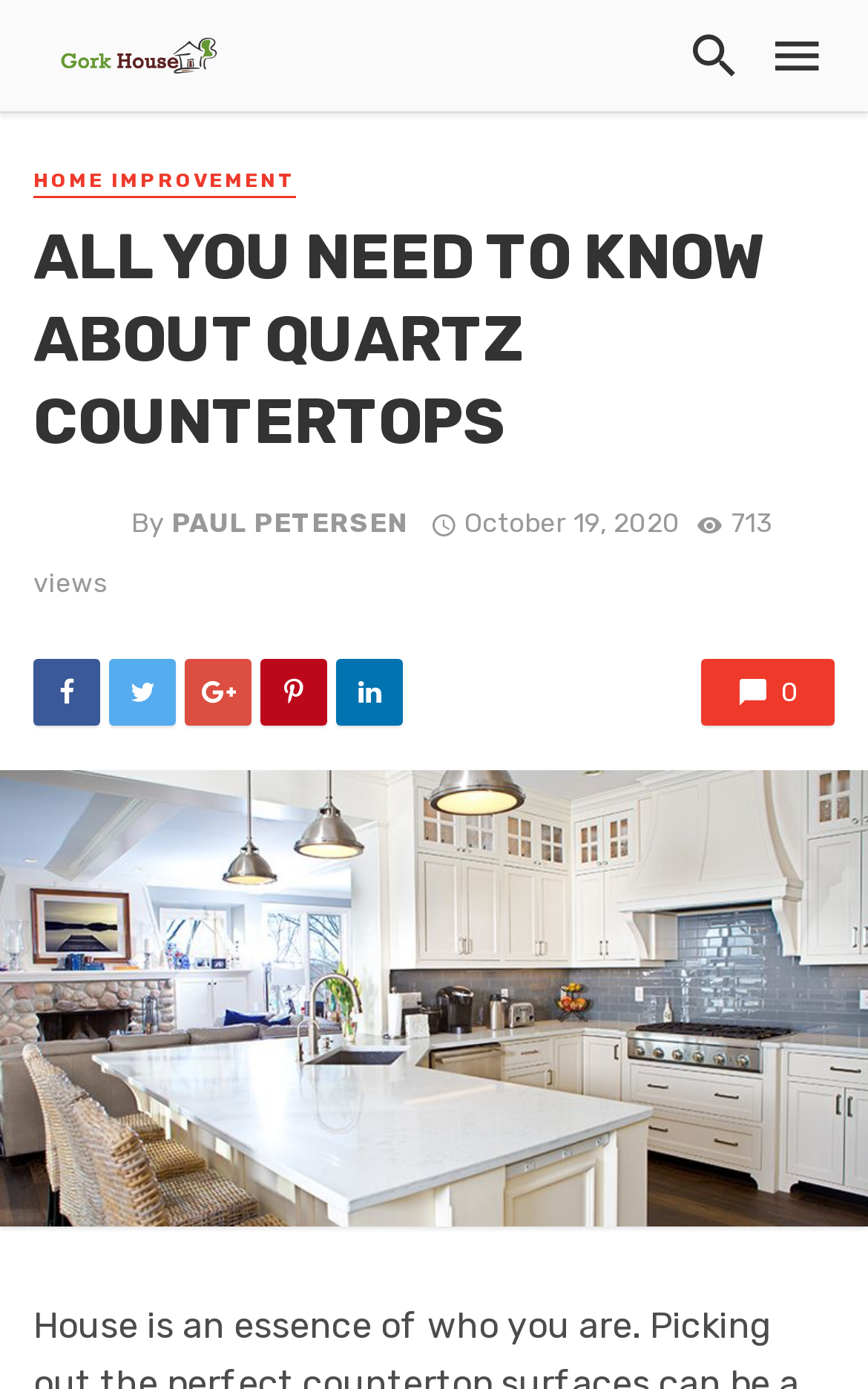Determine the bounding box coordinates of the clickable area required to perform the following instruction: "view paul petersen's profile". The coordinates should be represented as four float numbers between 0 and 1: [left, top, right, bottom].

[0.197, 0.366, 0.469, 0.388]